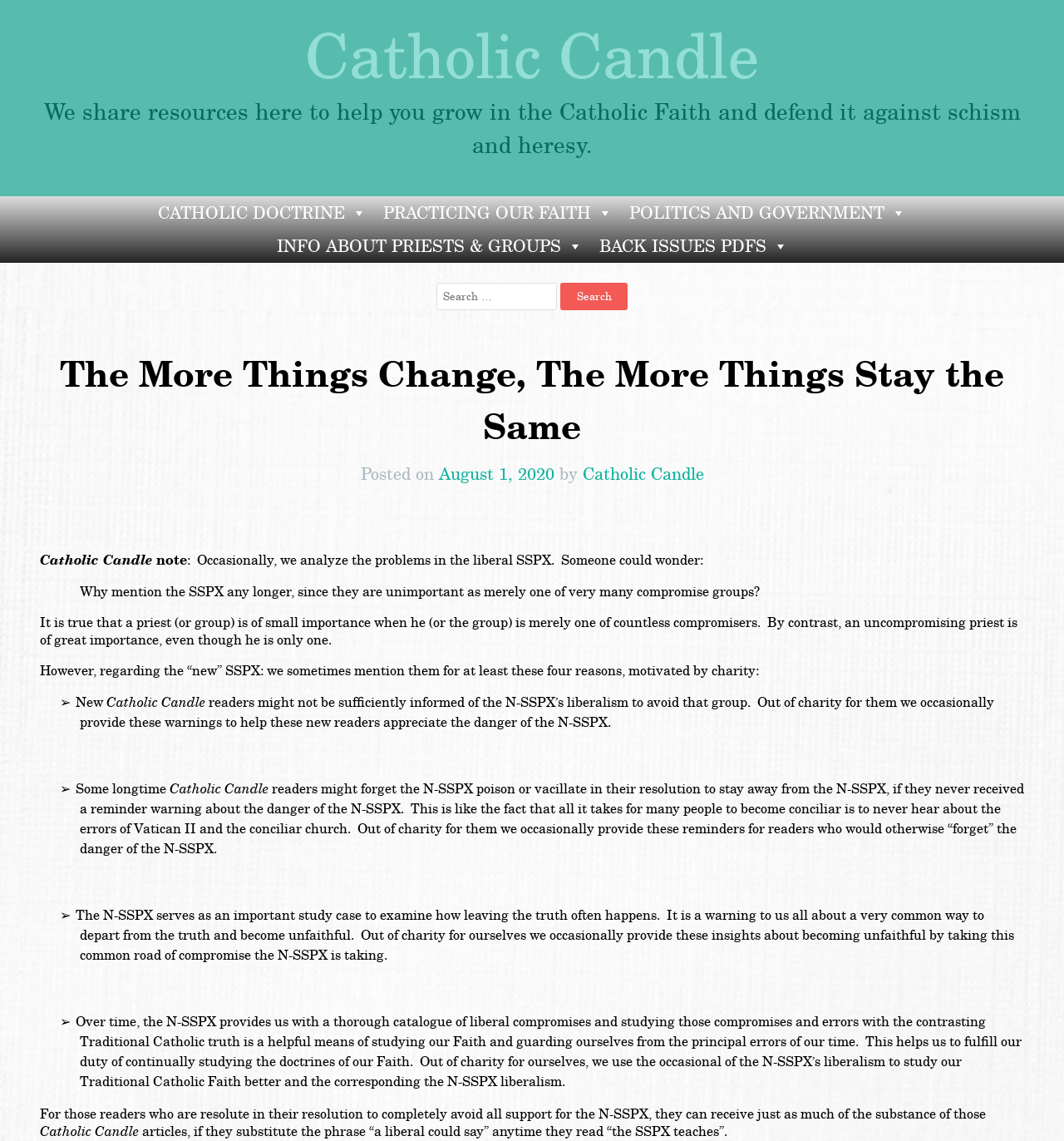Please examine the image and provide a detailed answer to the question: What is the purpose of the search box?

The search box is located at the top of the webpage, and it allows users to search for specific content within the website. The label 'Search for:' next to the search box indicates its purpose.